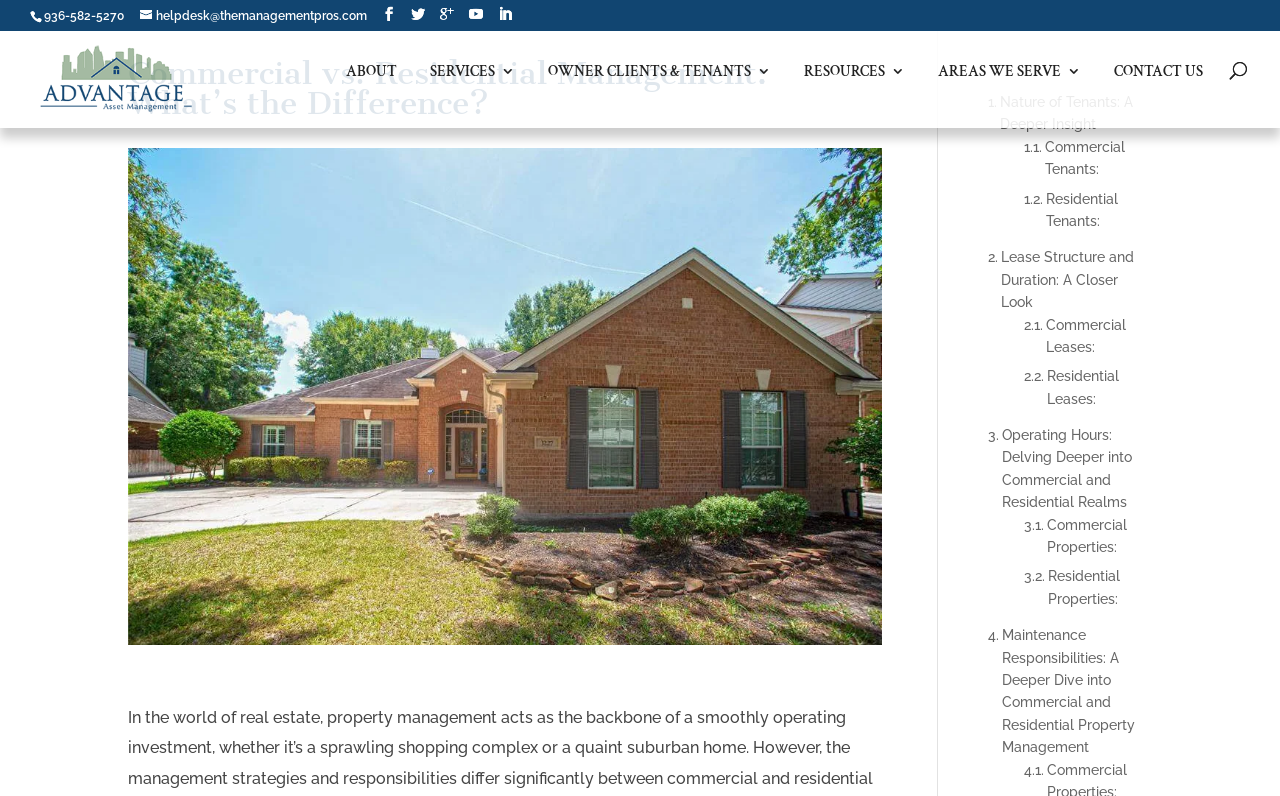Pinpoint the bounding box coordinates of the element to be clicked to execute the instruction: "Send an email to helpdesk".

[0.109, 0.011, 0.287, 0.029]